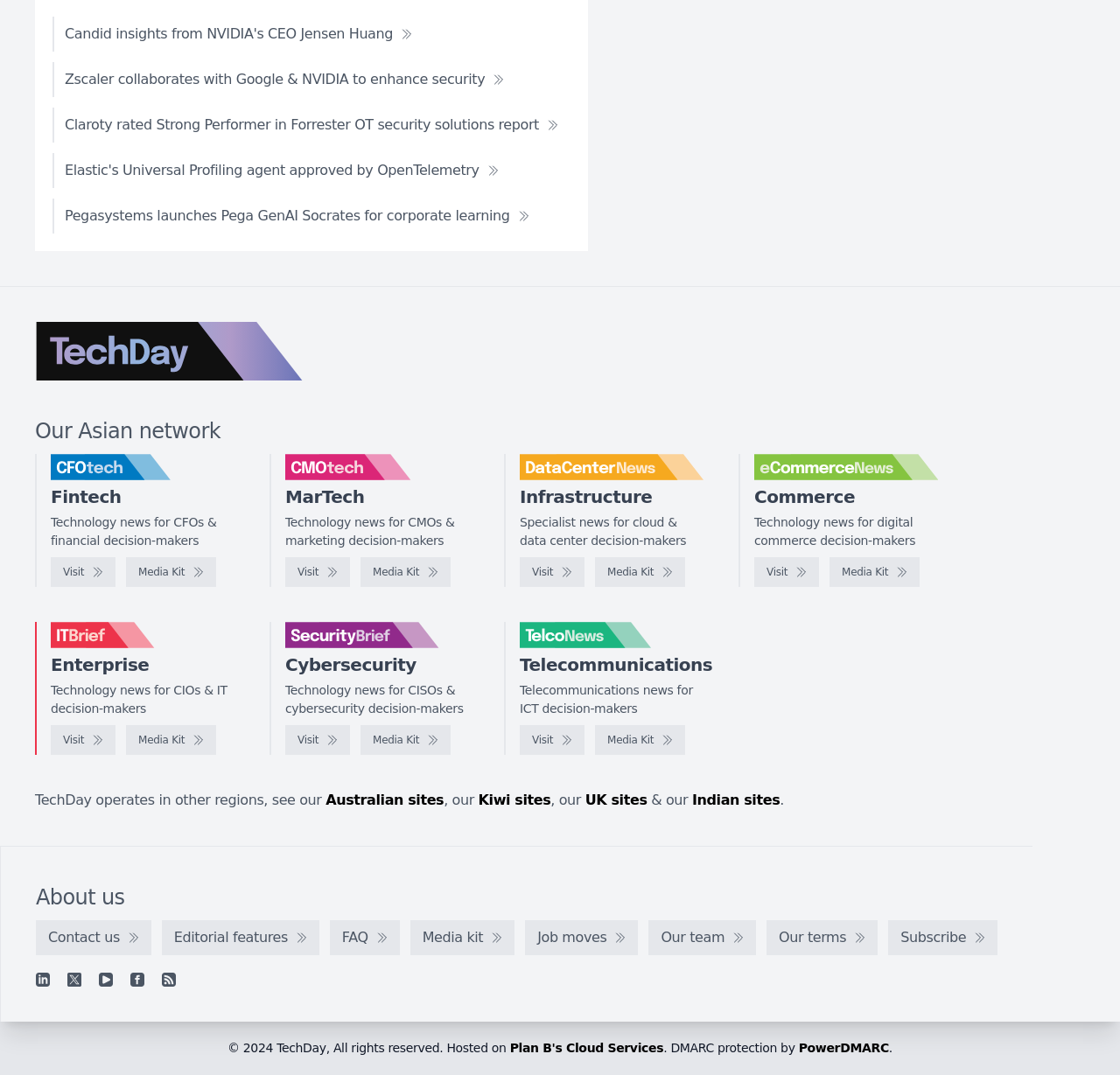What is the name of the region where the website operates?
Based on the screenshot, provide your answer in one word or phrase.

Asian